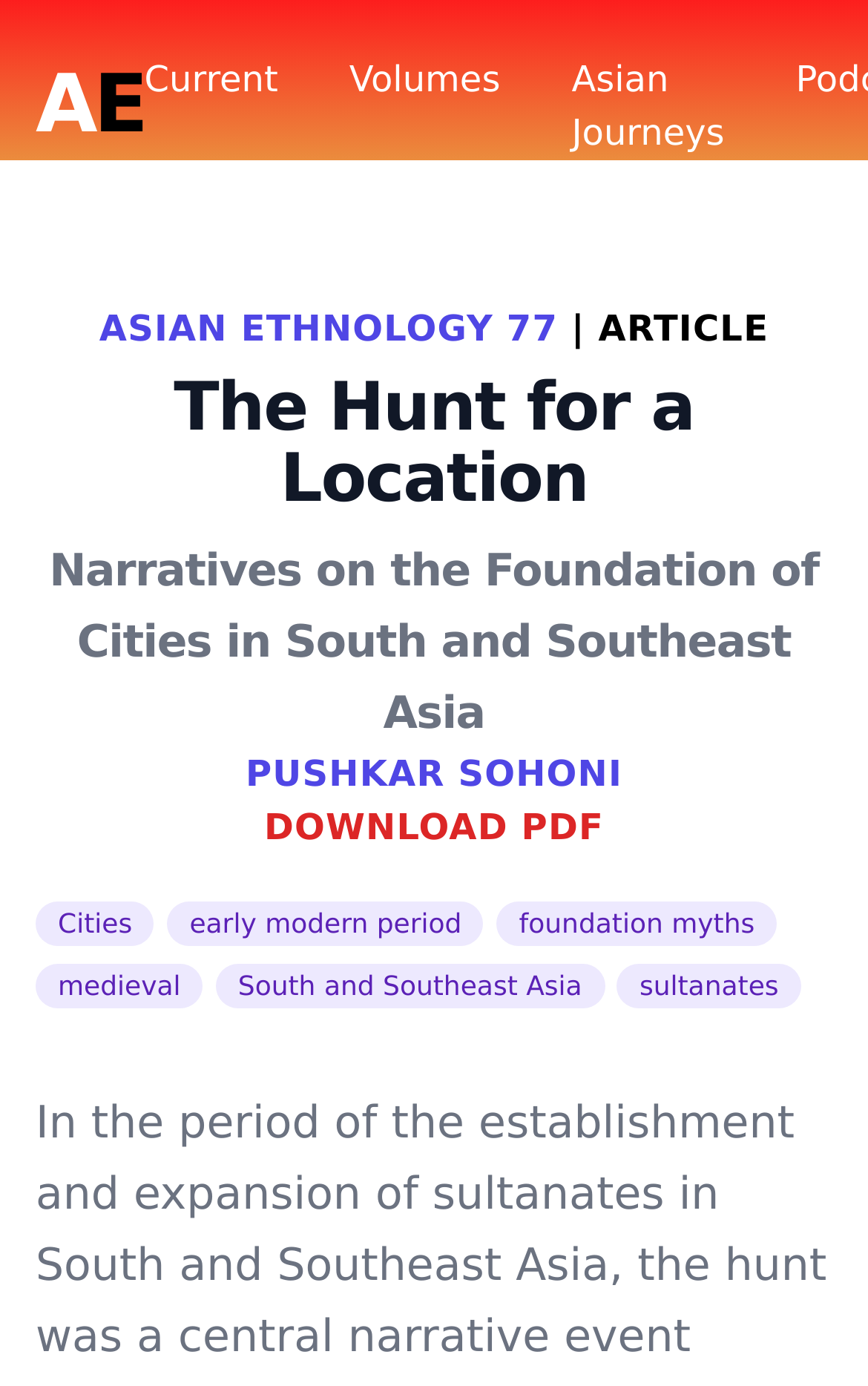Refer to the image and provide a thorough answer to this question:
What is the name of the author?

I found the name of the author by looking at the heading element that contains the text 'PUSHKAR SOHONI'. This element is located below the article title and is likely to be the author's name.